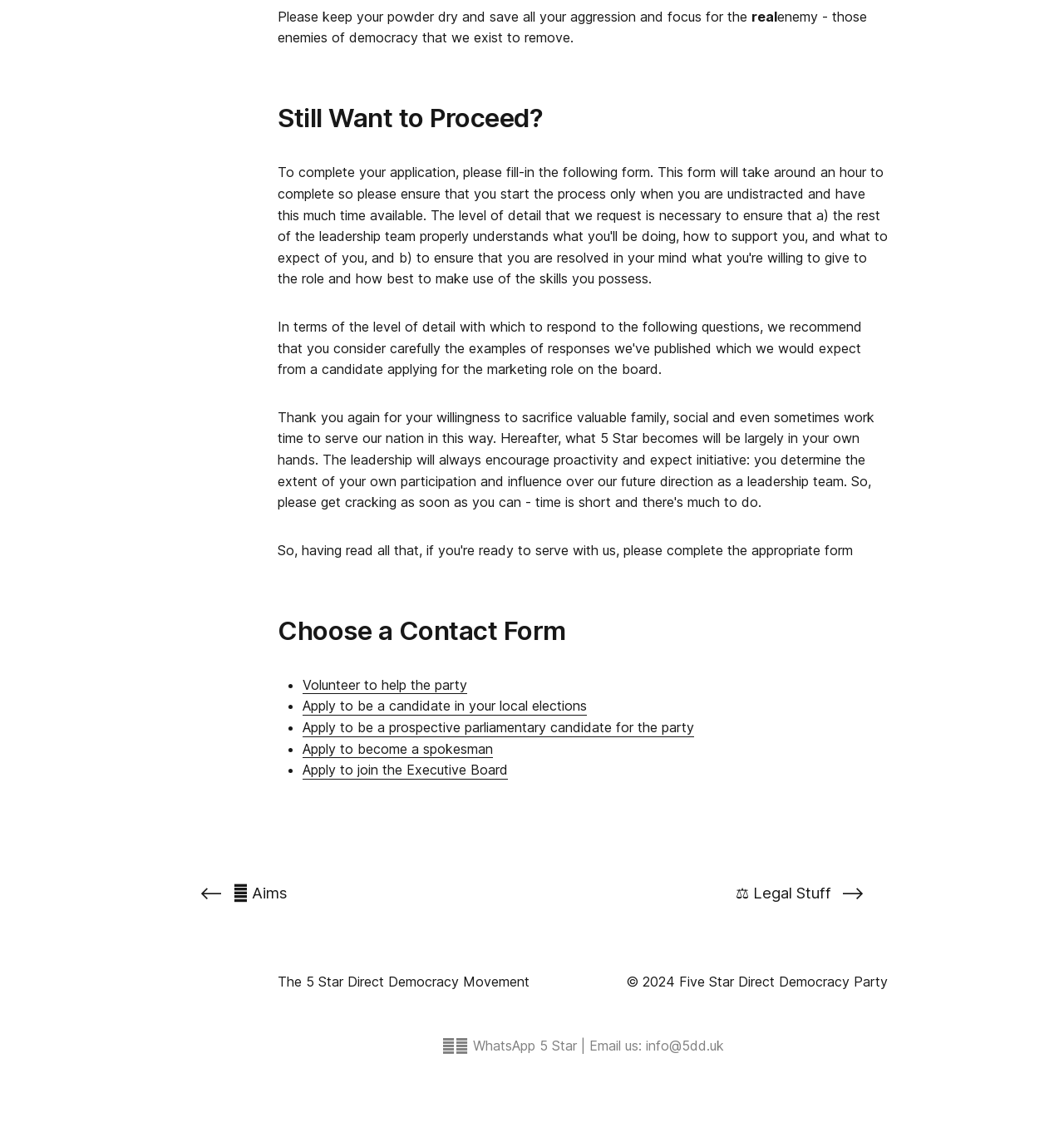Please mark the bounding box coordinates of the area that should be clicked to carry out the instruction: "Apply to be a candidate in your local elections".

[0.284, 0.614, 0.552, 0.629]